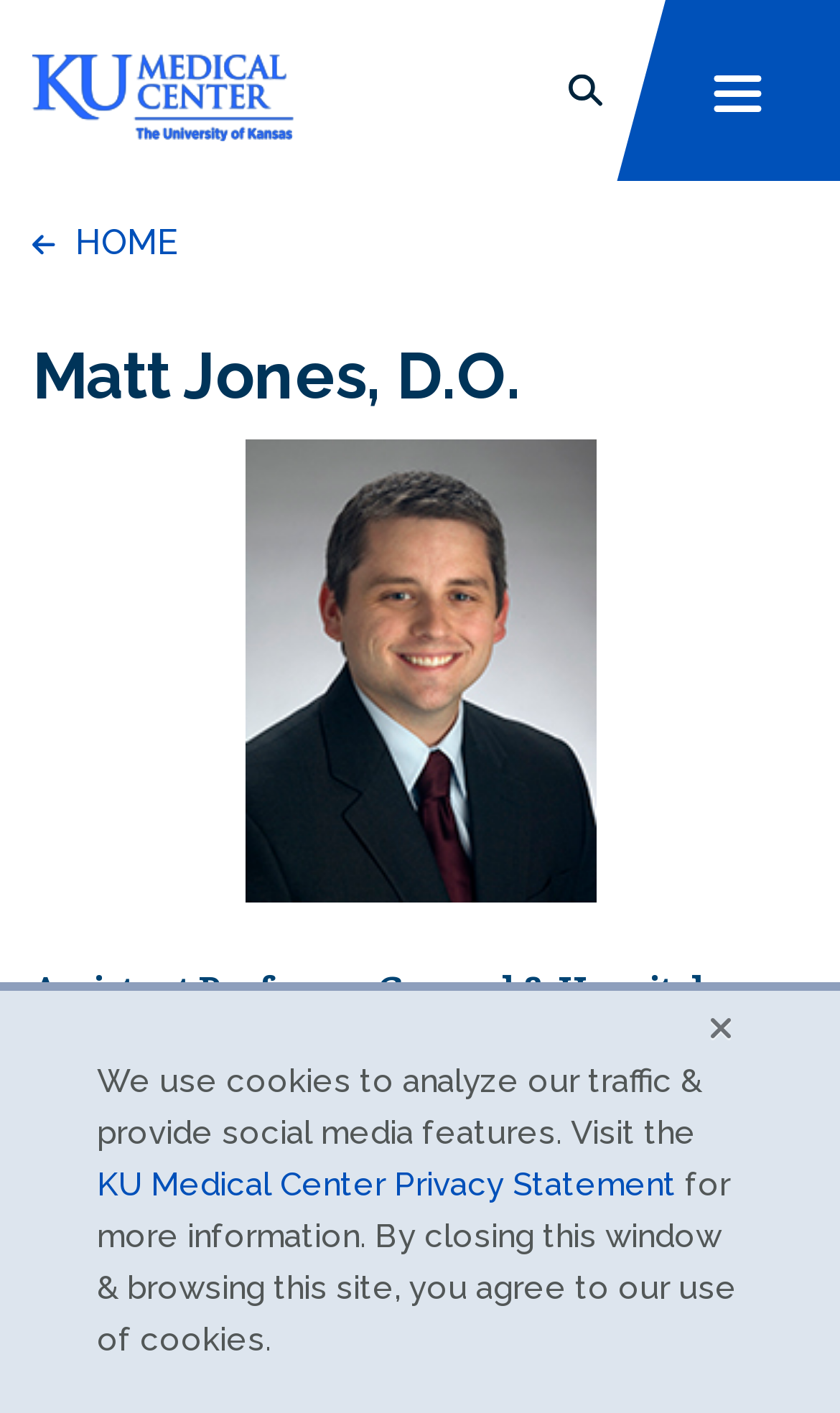Please find and generate the text of the main header of the webpage.

Matt Jones, D.O.